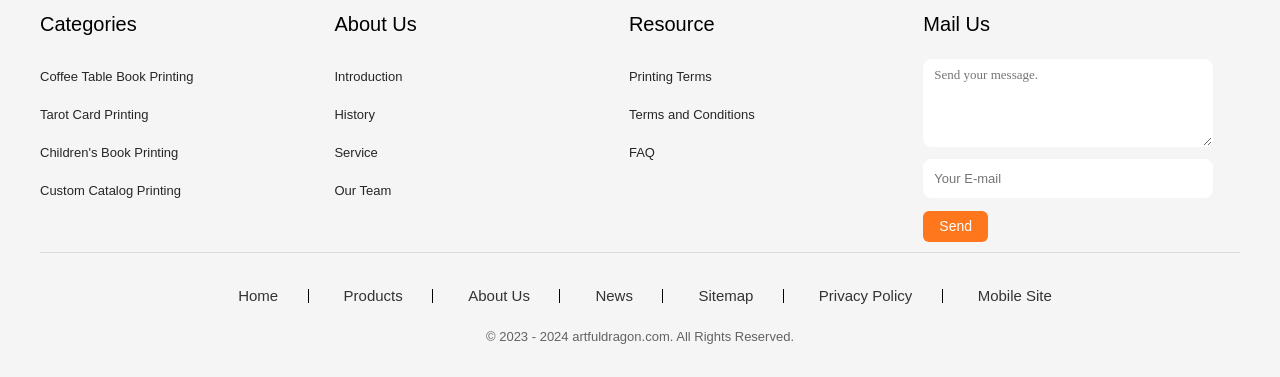Highlight the bounding box coordinates of the region I should click on to meet the following instruction: "Click on Coffee Table Book Printing".

[0.031, 0.182, 0.151, 0.221]